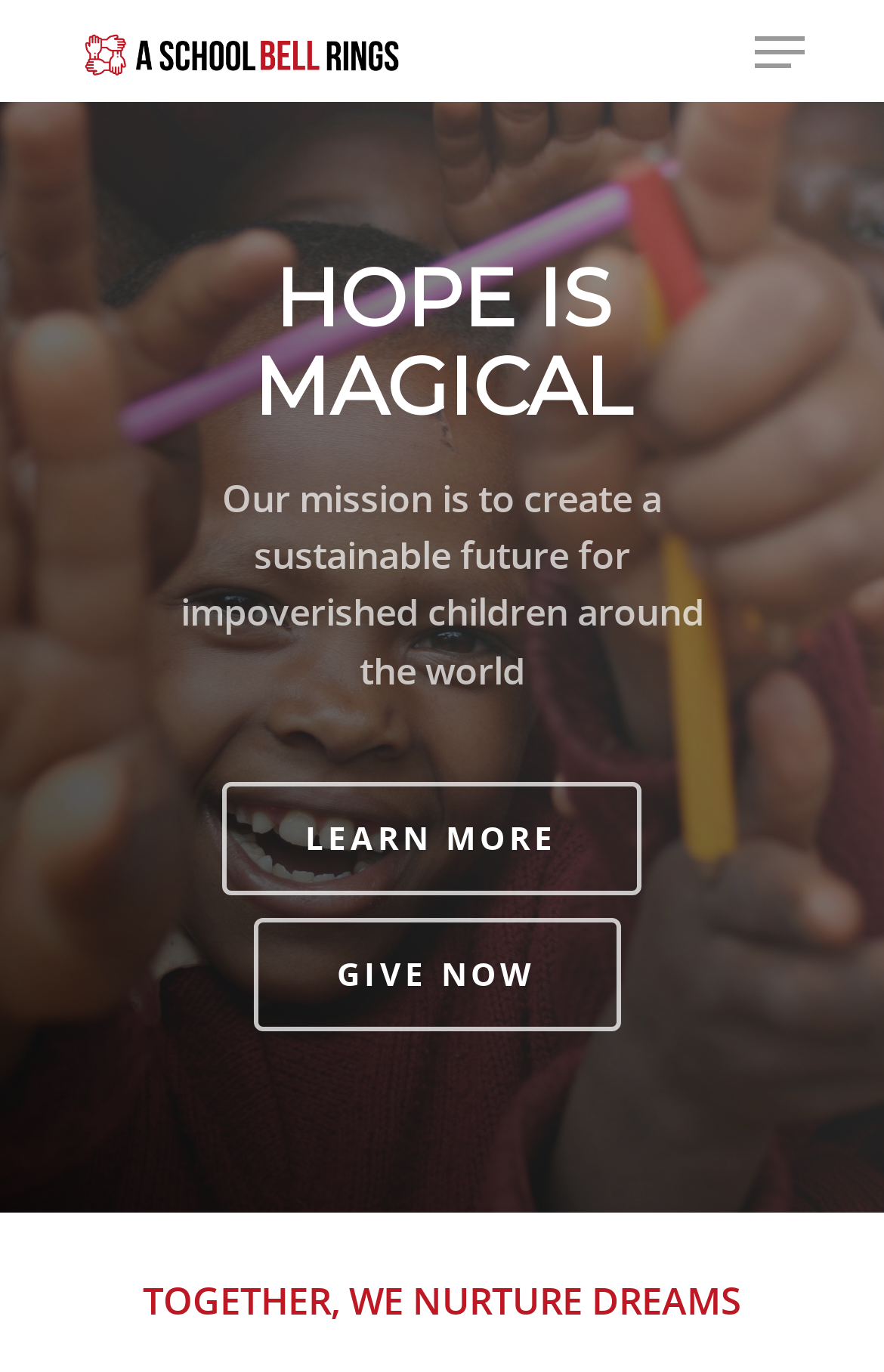Give a comprehensive overview of the webpage, including key elements.

The webpage is titled "A School Bell Rings" and appears to be a non-profit organization's website. At the top, there is a search bar with a placeholder text "Search" and a hint "Hit enter to search or ESC to close" below it. To the right of the search bar, there are two links, one of which is empty, and the other is a link to the current page, accompanied by a small image with the same title "A School Bell Rings".

Below the search bar, there is a prominent section with two headings. The first heading reads "HOPE IS MAGICAL" in a larger font, and the second heading explains the organization's mission: "Our mission is to create a sustainable future for impoverished children around the world". Underneath these headings, there are two calls-to-action: "LEARN MORE" and "GIVE NOW".

At the very bottom of the page, there is another heading that reads "TOGETHER, WE NURTURE DREAMS". Above this heading, there is a navigation menu with four links: "Home", "Our Mission", "Donate", and "Contact". These links are aligned to the right side of the page.